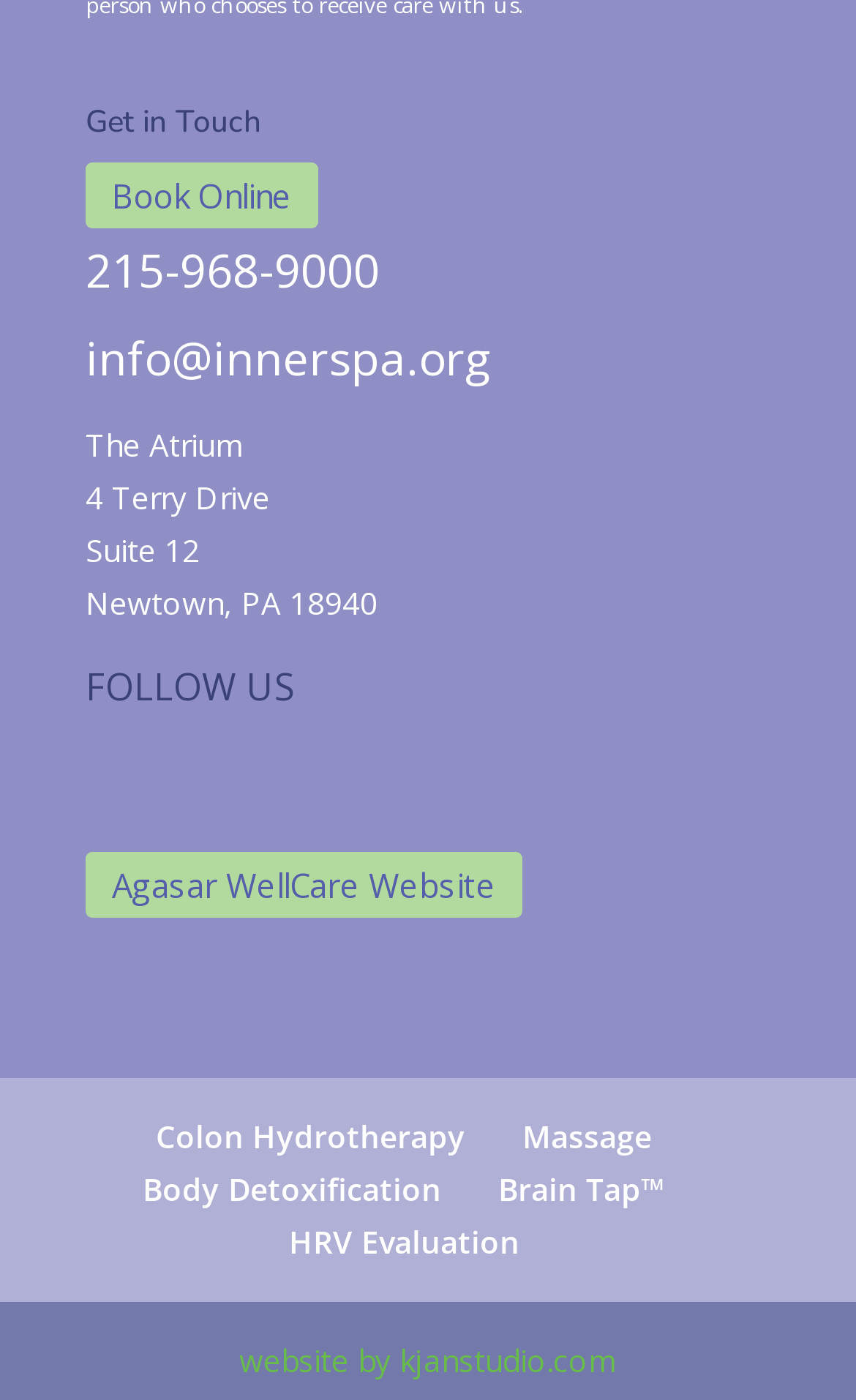Please locate the bounding box coordinates for the element that should be clicked to achieve the following instruction: "Click Book Online". Ensure the coordinates are given as four float numbers between 0 and 1, i.e., [left, top, right, bottom].

[0.1, 0.116, 0.372, 0.163]